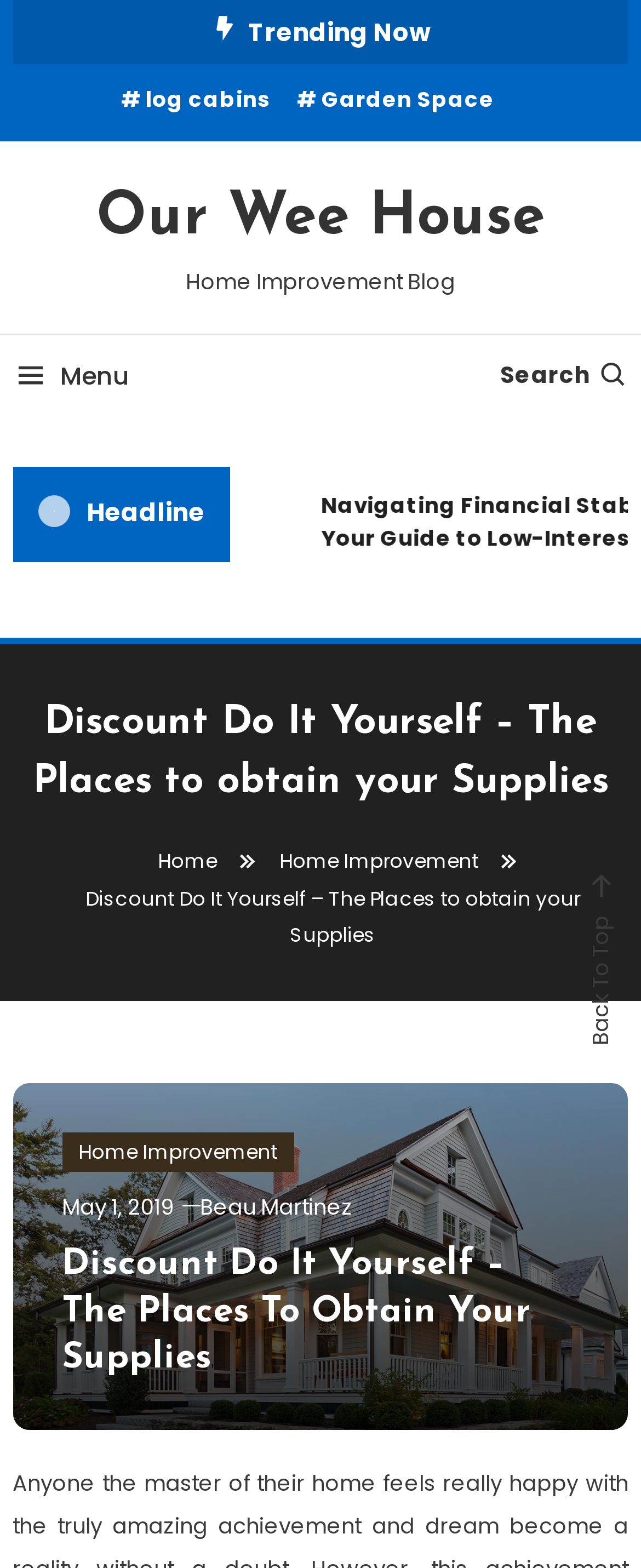Please determine the bounding box coordinates of the element's region to click in order to carry out the following instruction: "go back to top". The coordinates should be four float numbers between 0 and 1, i.e., [left, top, right, bottom].

[0.913, 0.584, 0.962, 0.667]